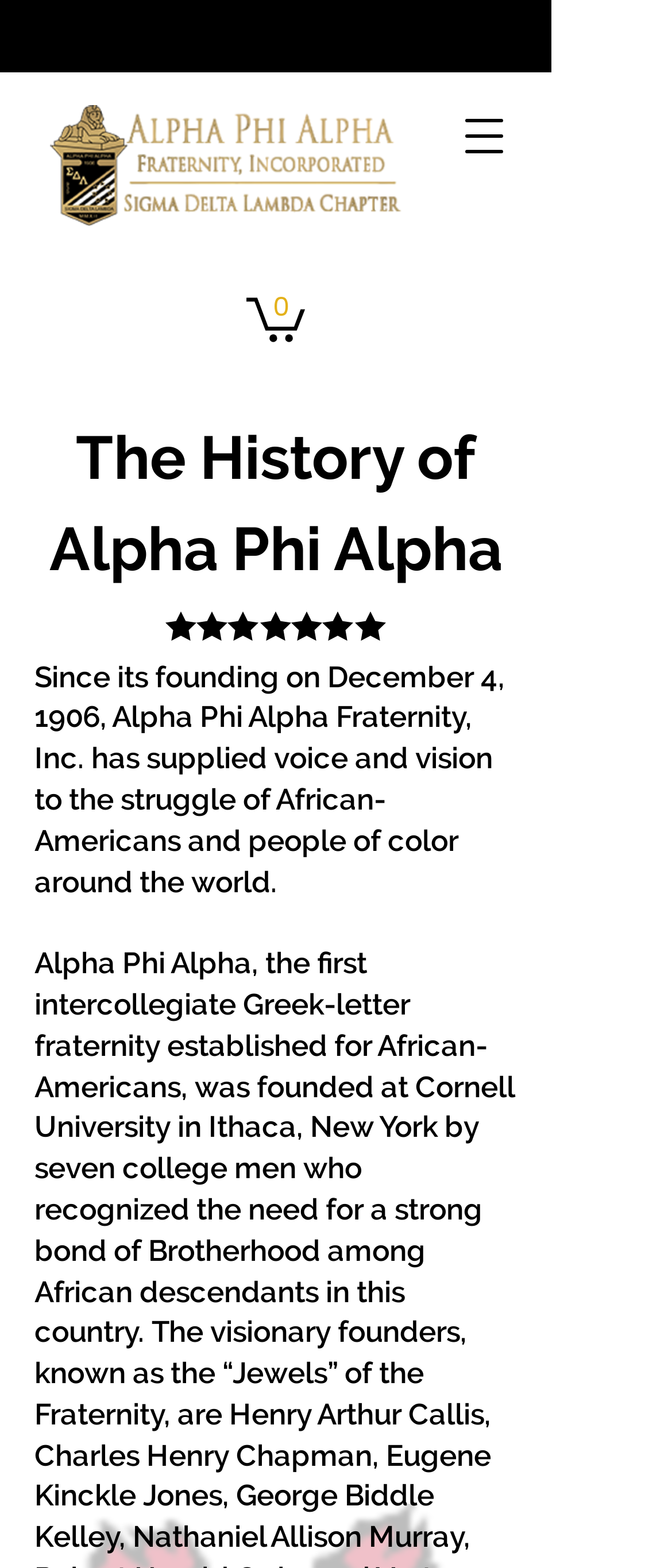Extract the text of the main heading from the webpage.

The History of Alpha Phi Alpha